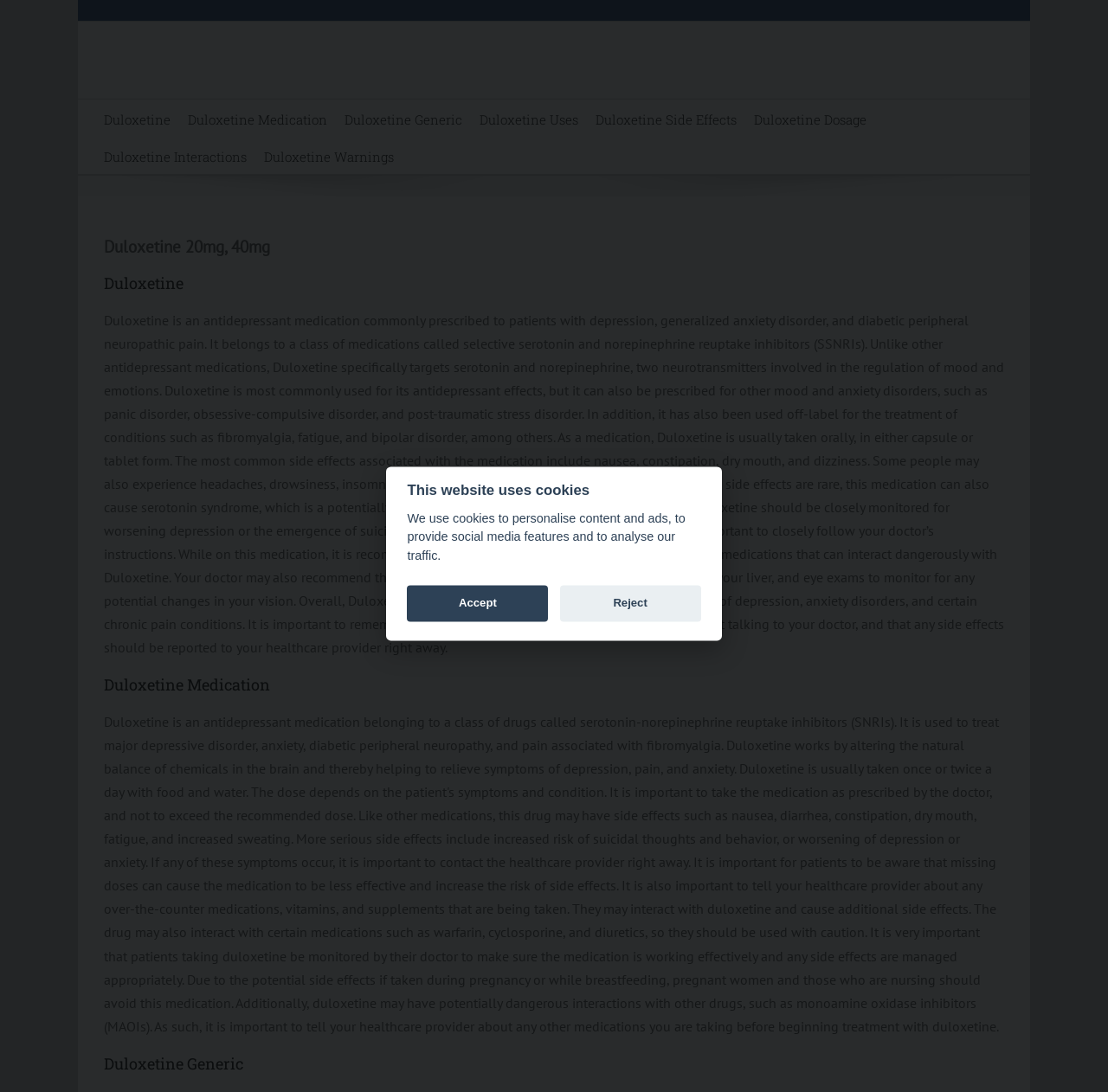What should individuals taking Duloxetine avoid?
Provide an in-depth answer to the question, covering all aspects.

The webpage recommends that individuals taking Duloxetine should avoid alcohol, recreational drugs, and other medications that can interact dangerously with Duloxetine, and should closely follow their doctor's instructions.